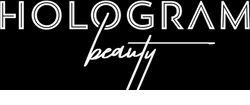What font style is used for 'beauty'?
Answer with a single word or phrase by referring to the visual content.

cursive script